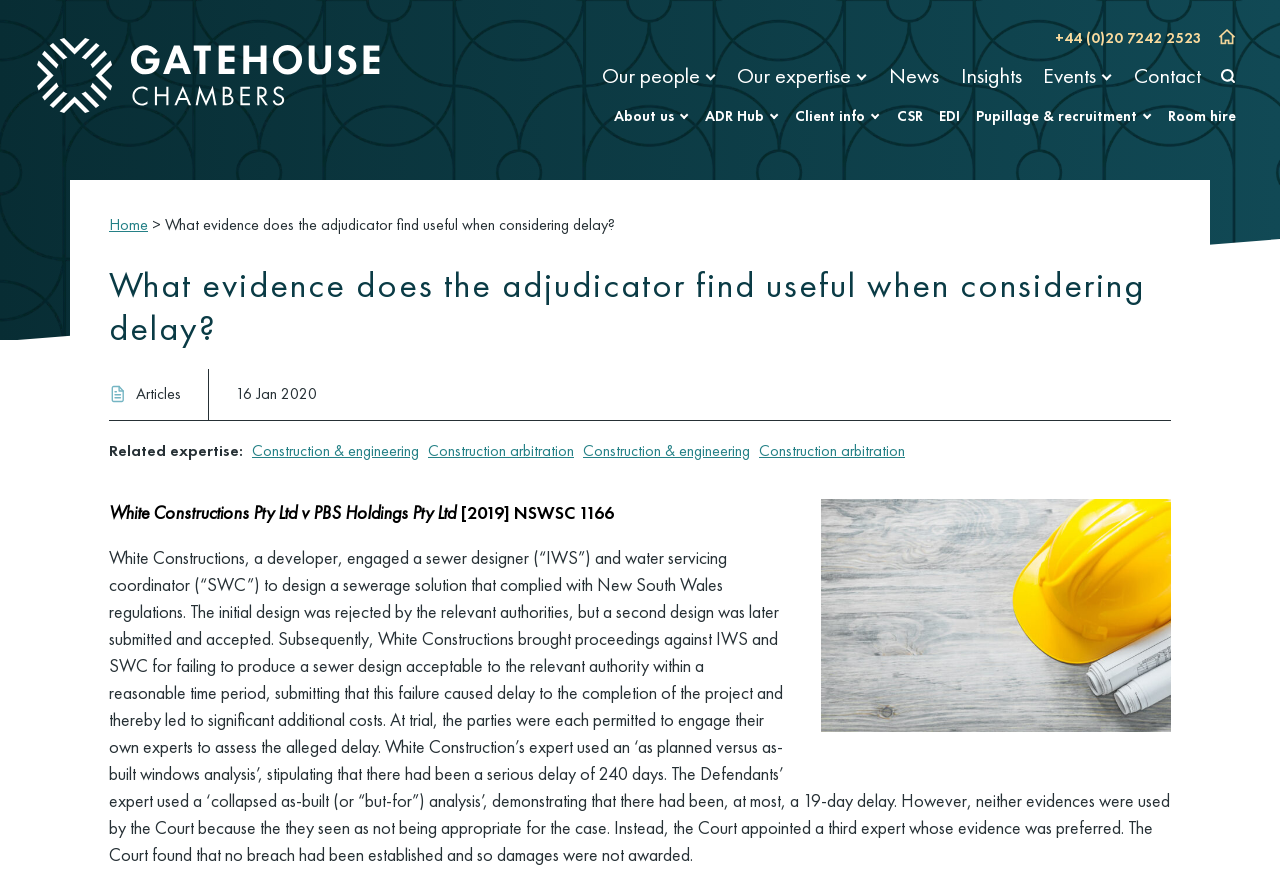What is the name of the court case?
Answer the question with just one word or phrase using the image.

White Constructions Pty Ltd v PBS Holdings Pty Ltd